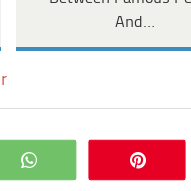Provide a brief response to the question using a single word or phrase: 
What is the purpose of the image?

To engage readers